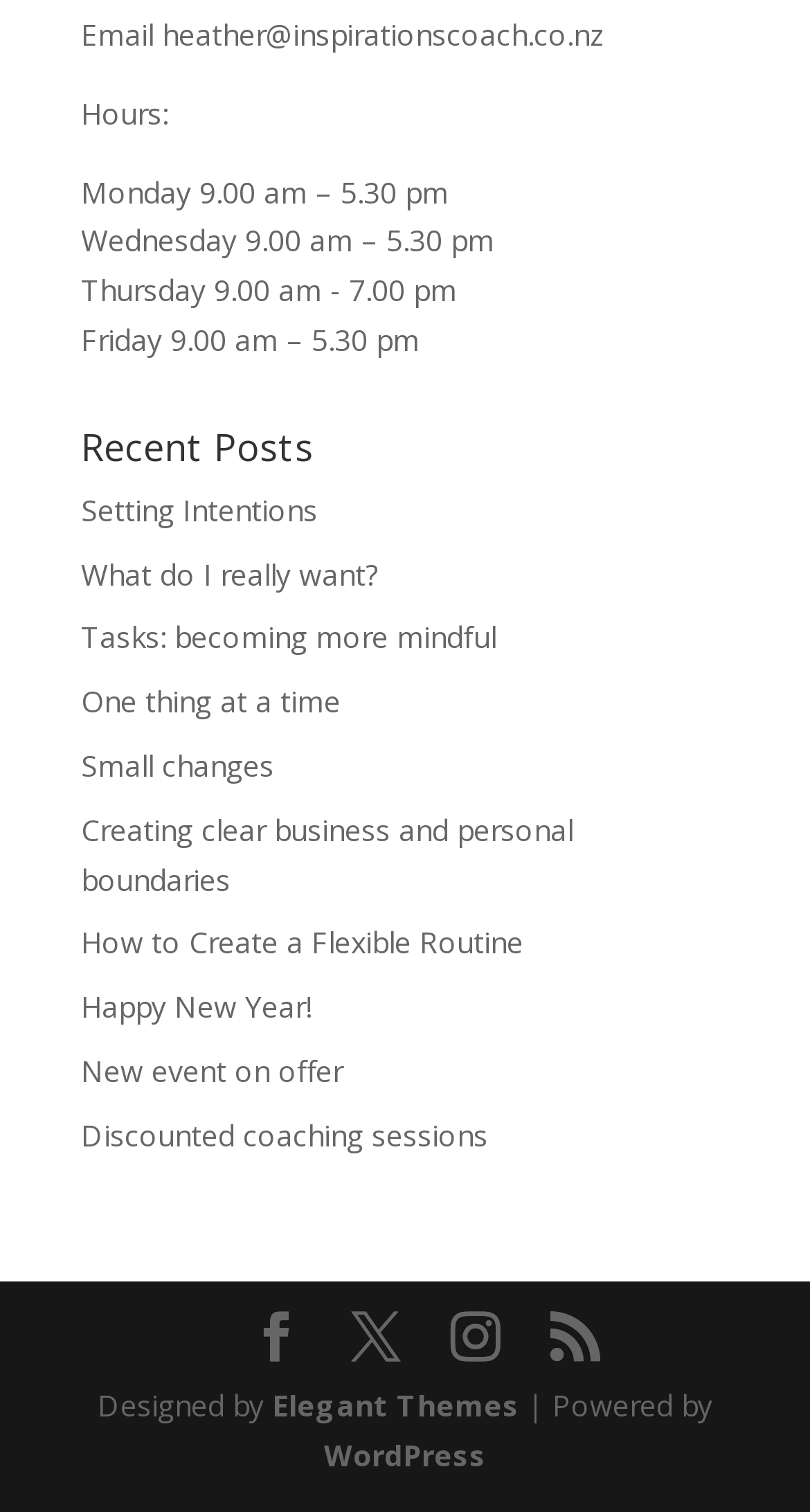Determine the bounding box coordinates of the element's region needed to click to follow the instruction: "Click on the 'REGISTER' link". Provide these coordinates as four float numbers between 0 and 1, formatted as [left, top, right, bottom].

None